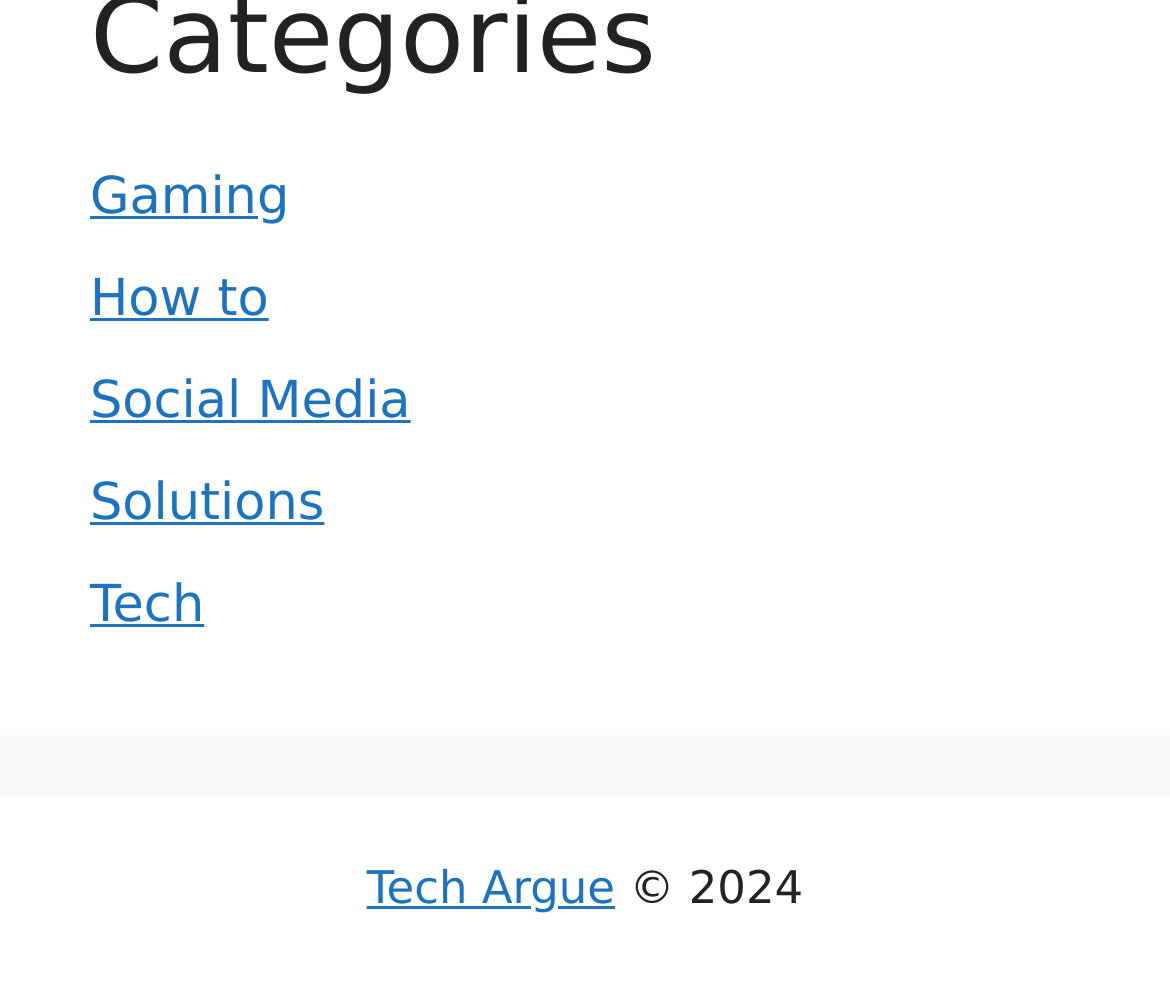How many main sections are available on this website?
Examine the image and give a concise answer in one word or a short phrase.

5